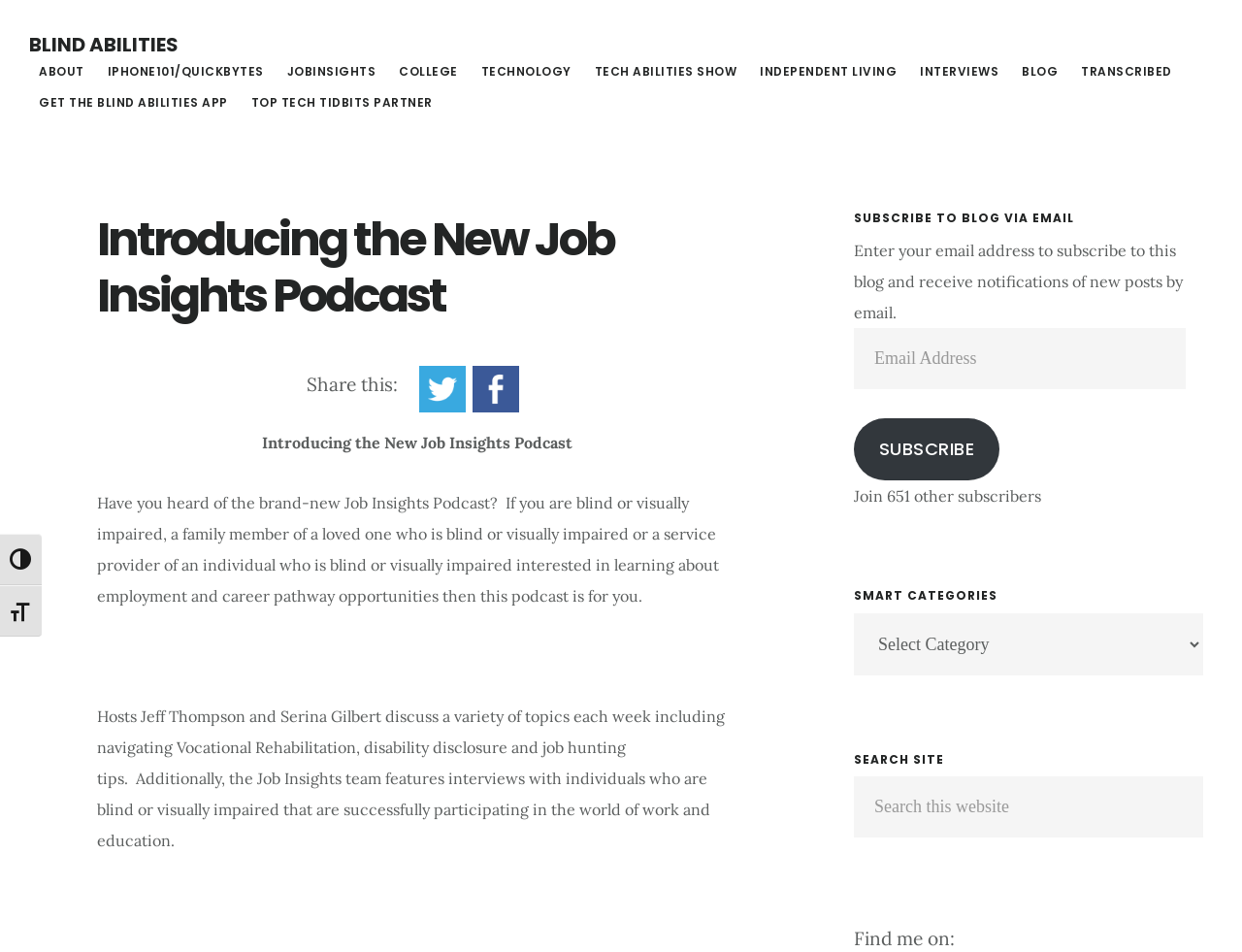Find the bounding box of the element with the following description: "alt="Share via Twitter"". The coordinates must be four float numbers between 0 and 1, formatted as [left, top, right, bottom].

[0.338, 0.417, 0.375, 0.437]